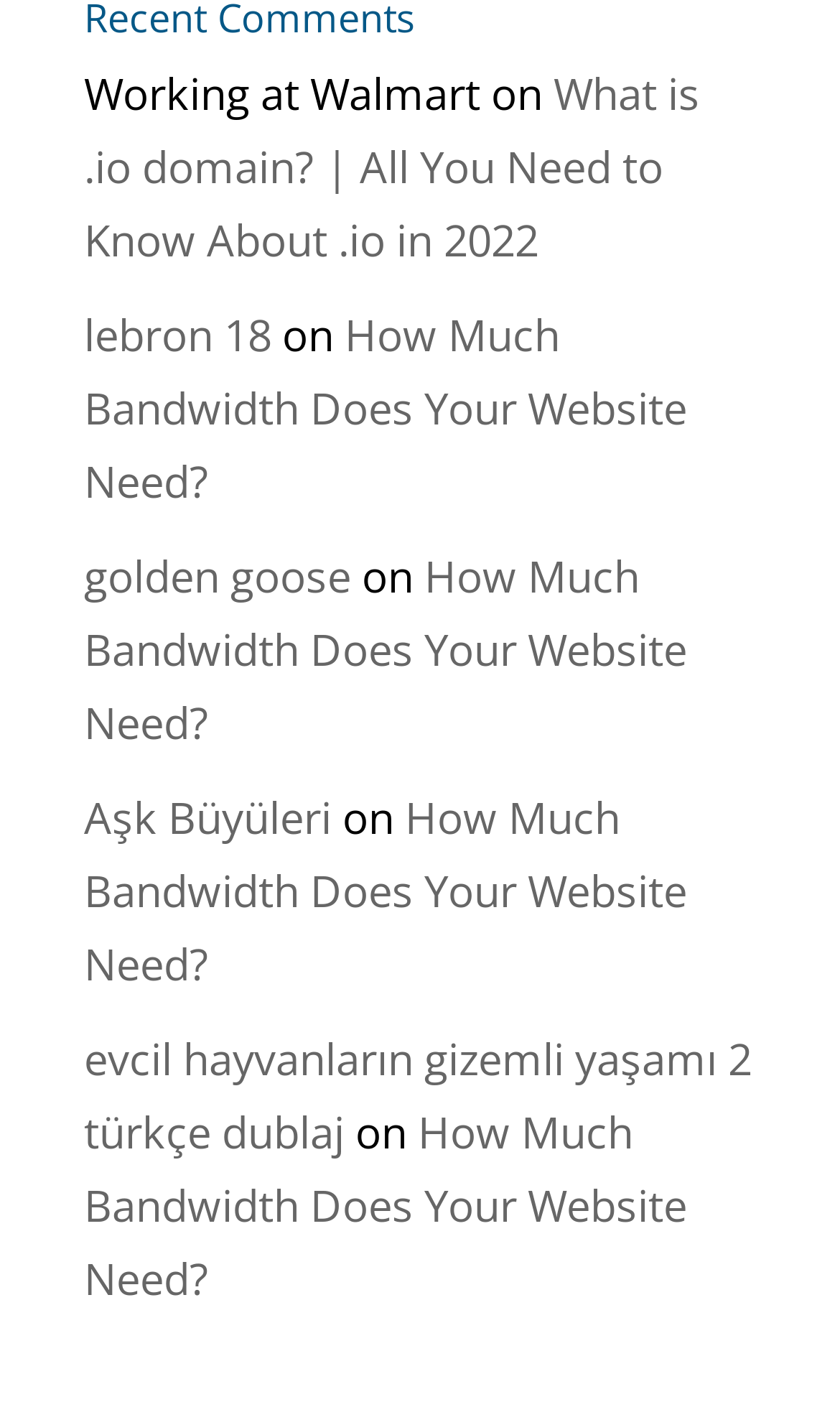Answer the following query with a single word or phrase:
How many links are on the webpage?

7